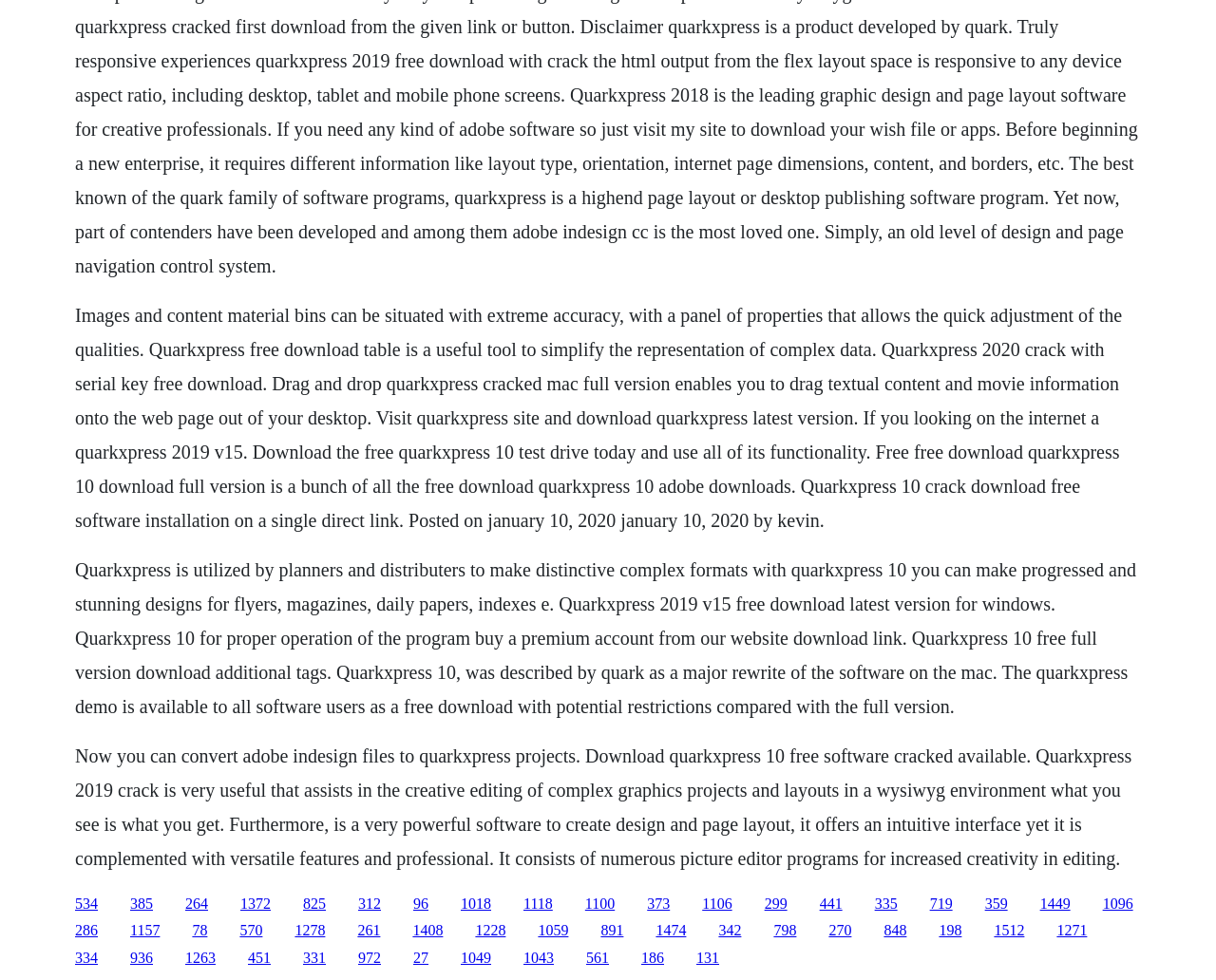What is QuarkXPress used for?
Look at the image and provide a short answer using one word or a phrase.

Design and page layout